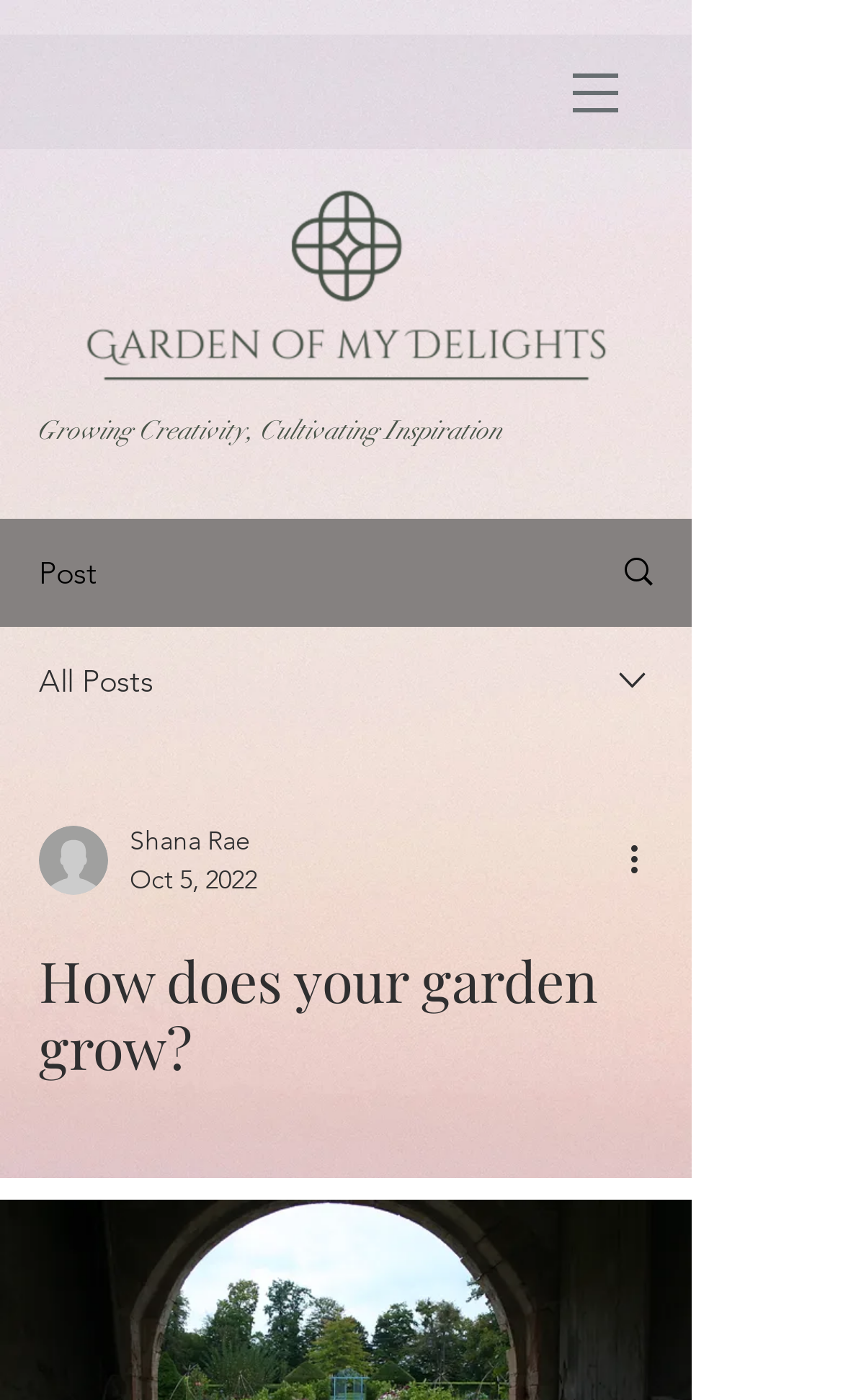Provide a single word or phrase answer to the question: 
What is the title of the post?

How does your garden grow?